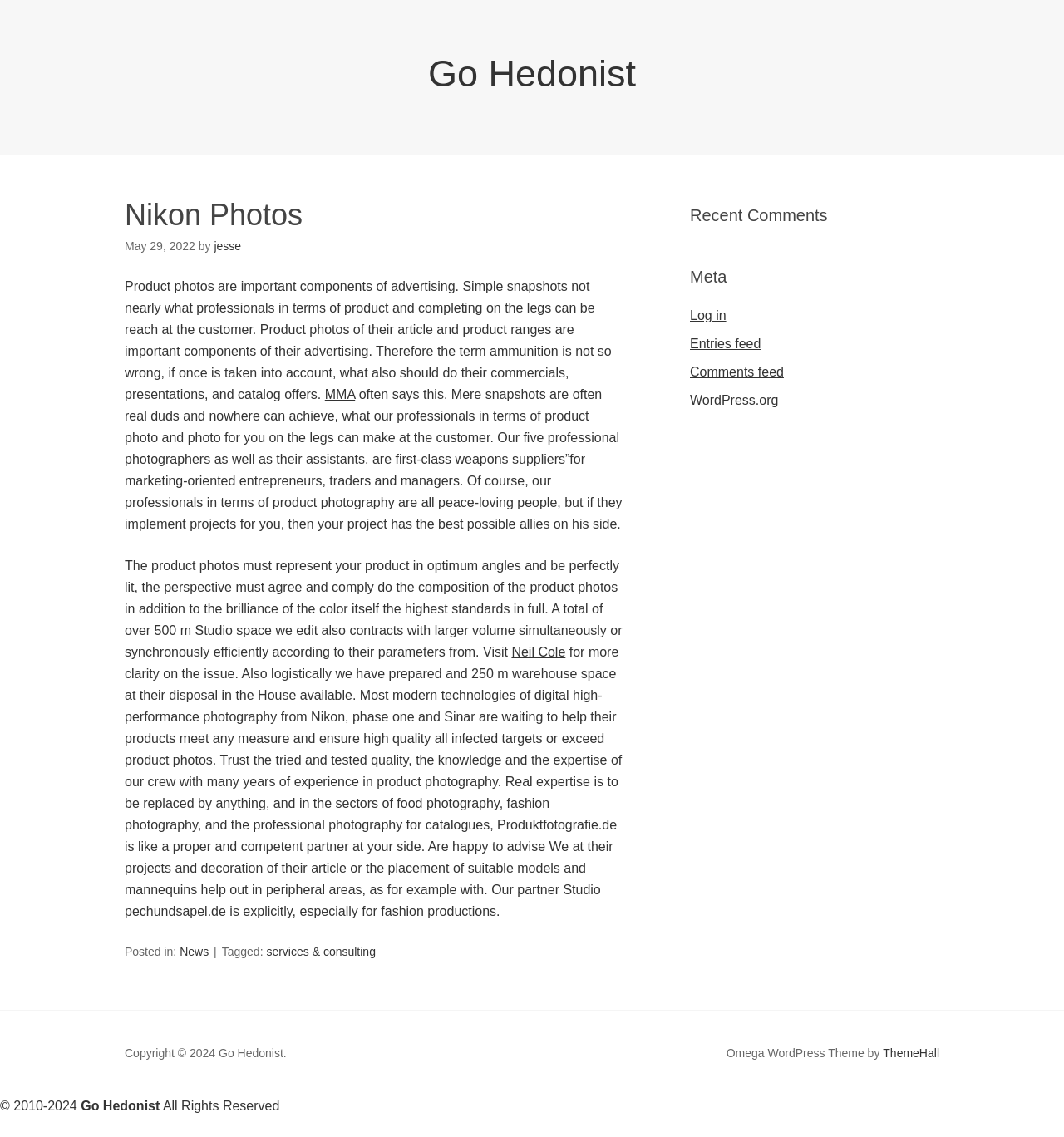Locate and provide the bounding box coordinates for the HTML element that matches this description: "Log in".

[0.648, 0.271, 0.682, 0.284]